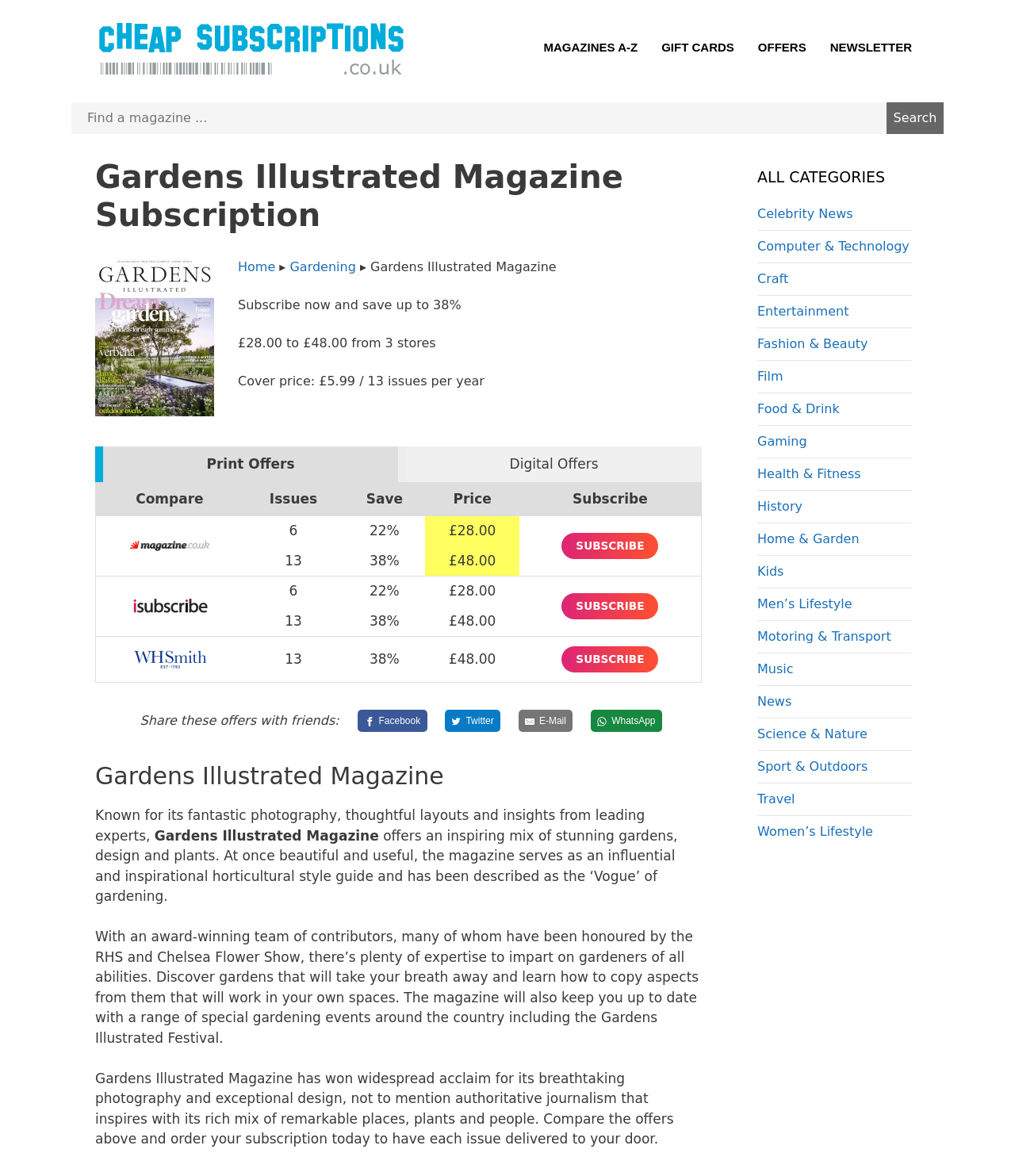What is the name of the magazine?
Look at the image and answer the question with a single word or phrase.

Gardens Illustrated